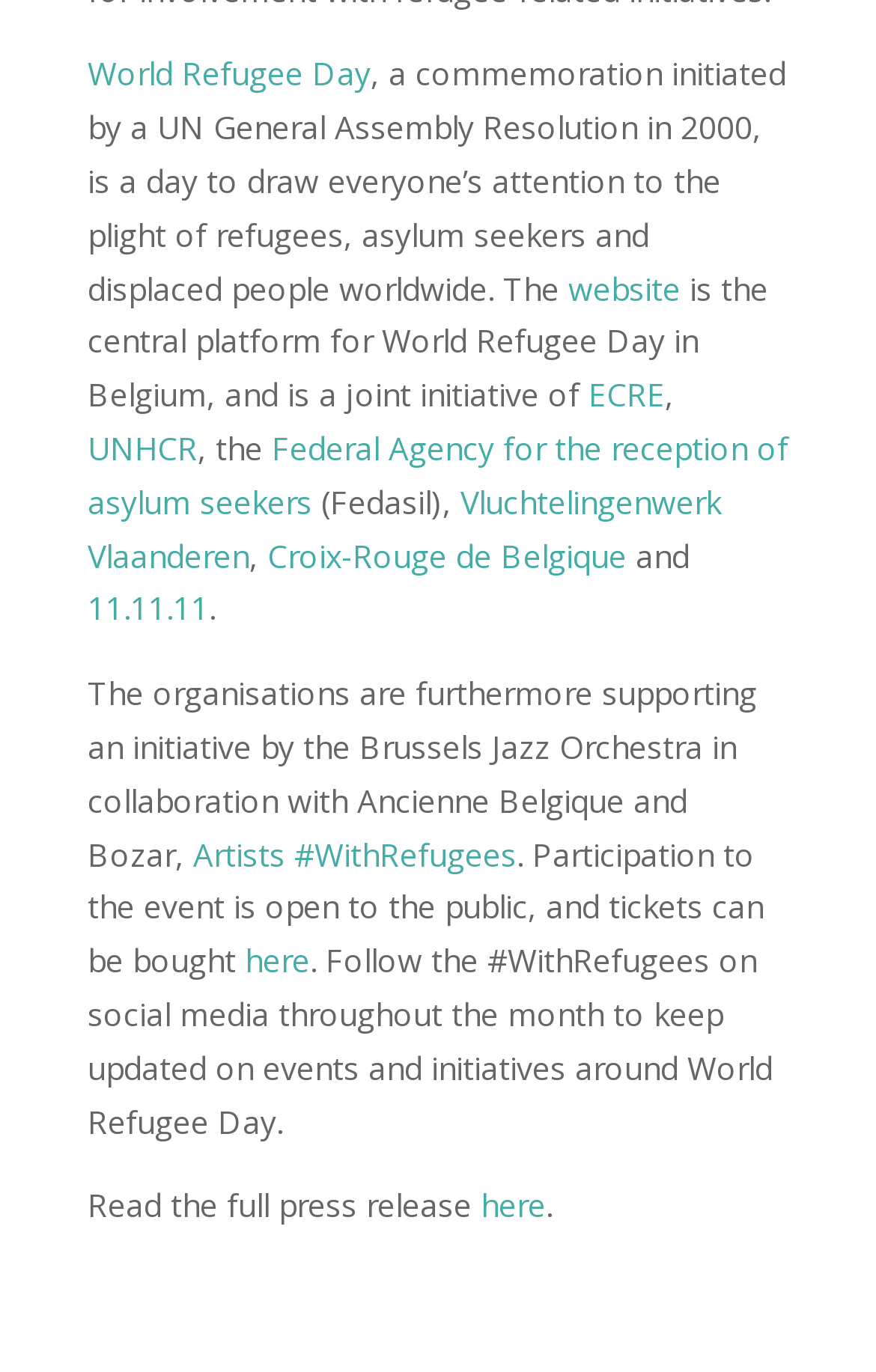Extract the bounding box of the UI element described as: "Croix-Rouge de Belgique".

[0.305, 0.389, 0.715, 0.42]